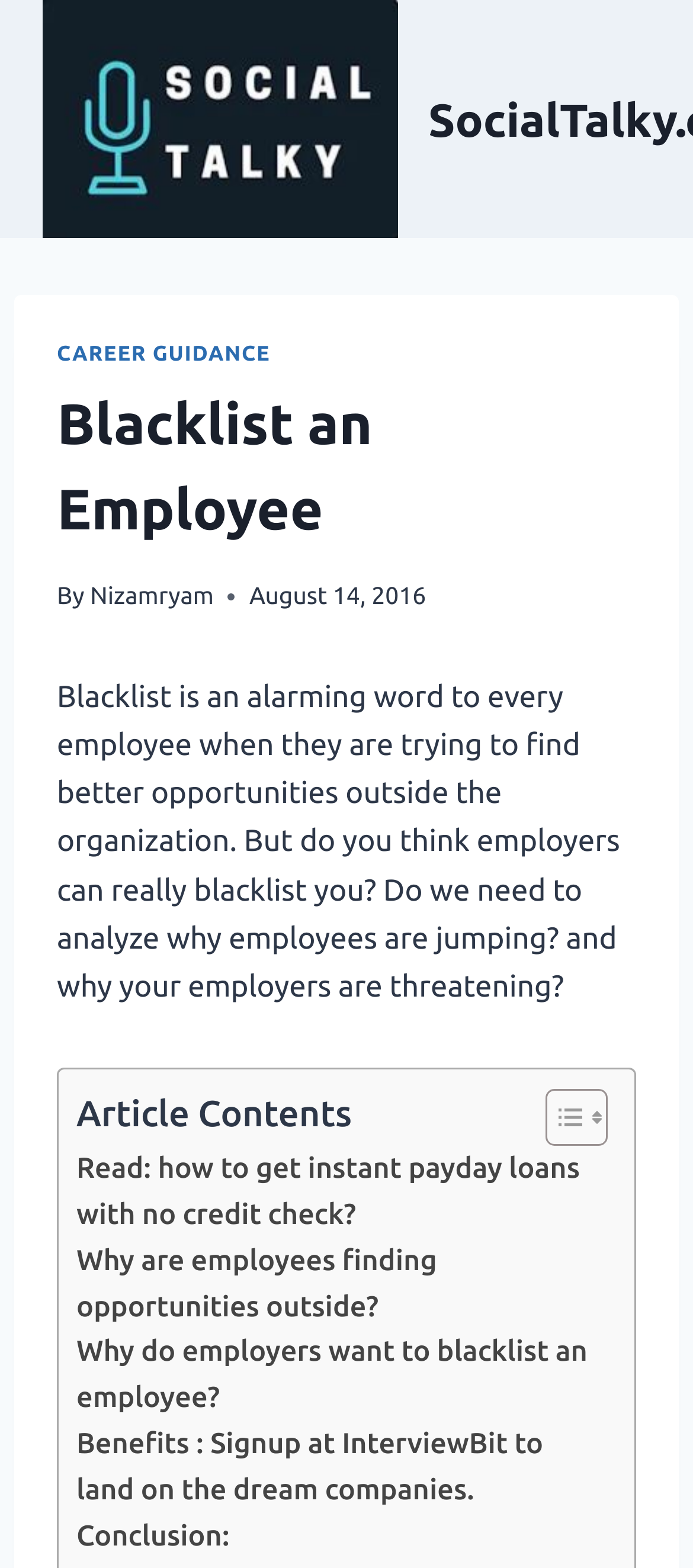Provide the bounding box coordinates for the UI element that is described as: "Nizamryam".

[0.13, 0.37, 0.309, 0.389]